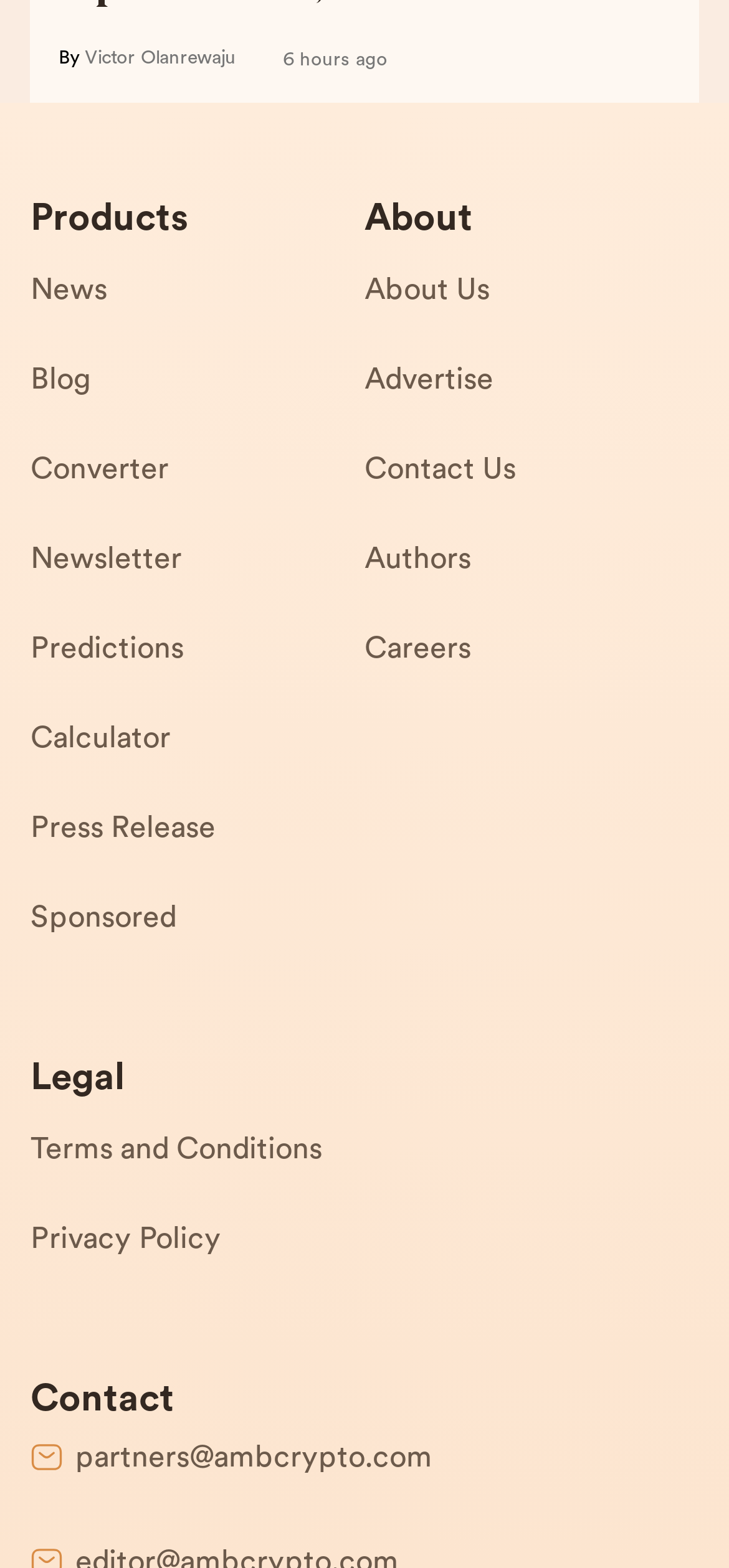Based on the element description "Privacy Policy", predict the bounding box coordinates of the UI element.

[0.042, 0.773, 0.5, 0.83]